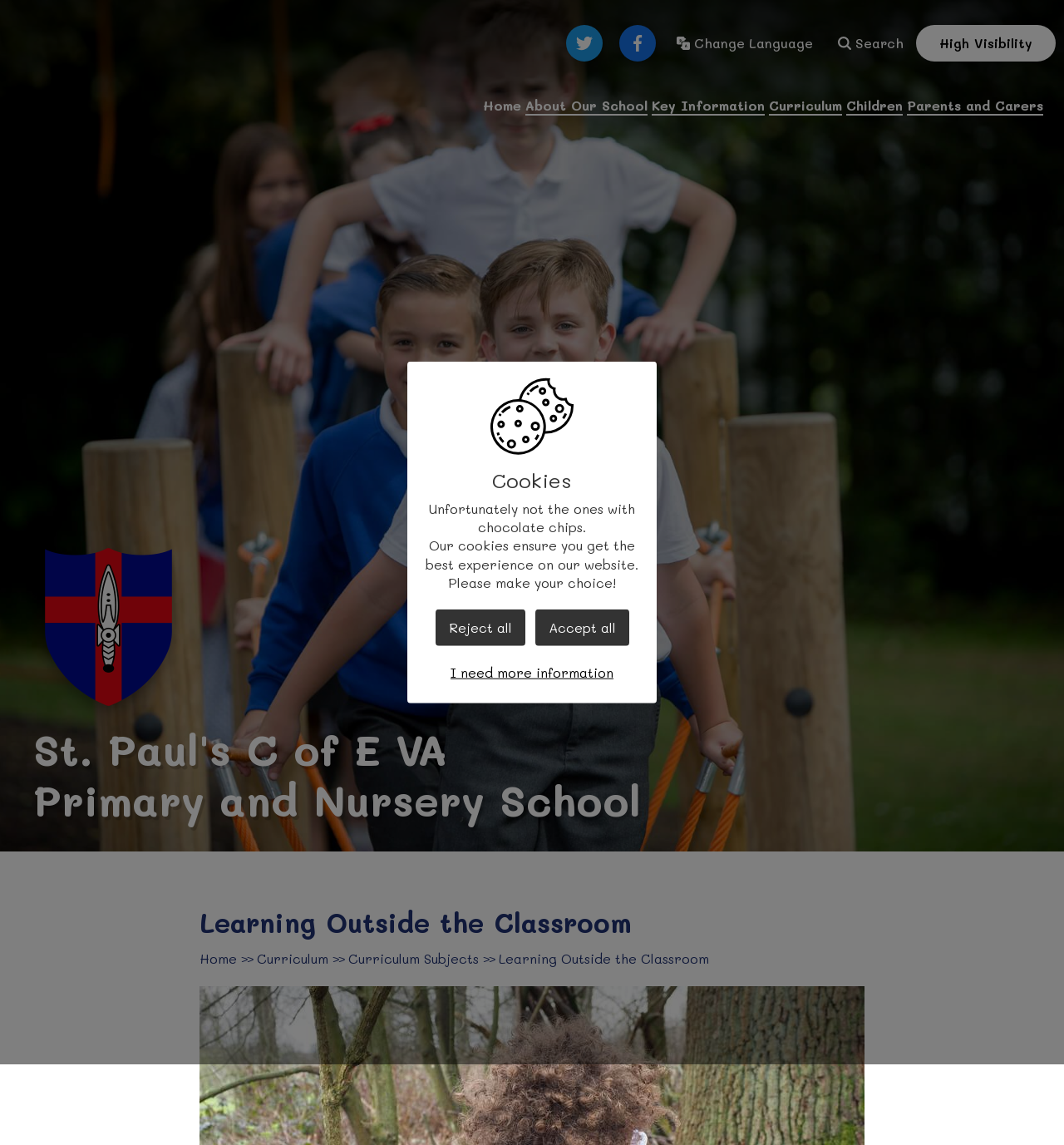Please find the bounding box coordinates of the element's region to be clicked to carry out this instruction: "View the Curriculum page".

[0.723, 0.084, 0.791, 0.101]